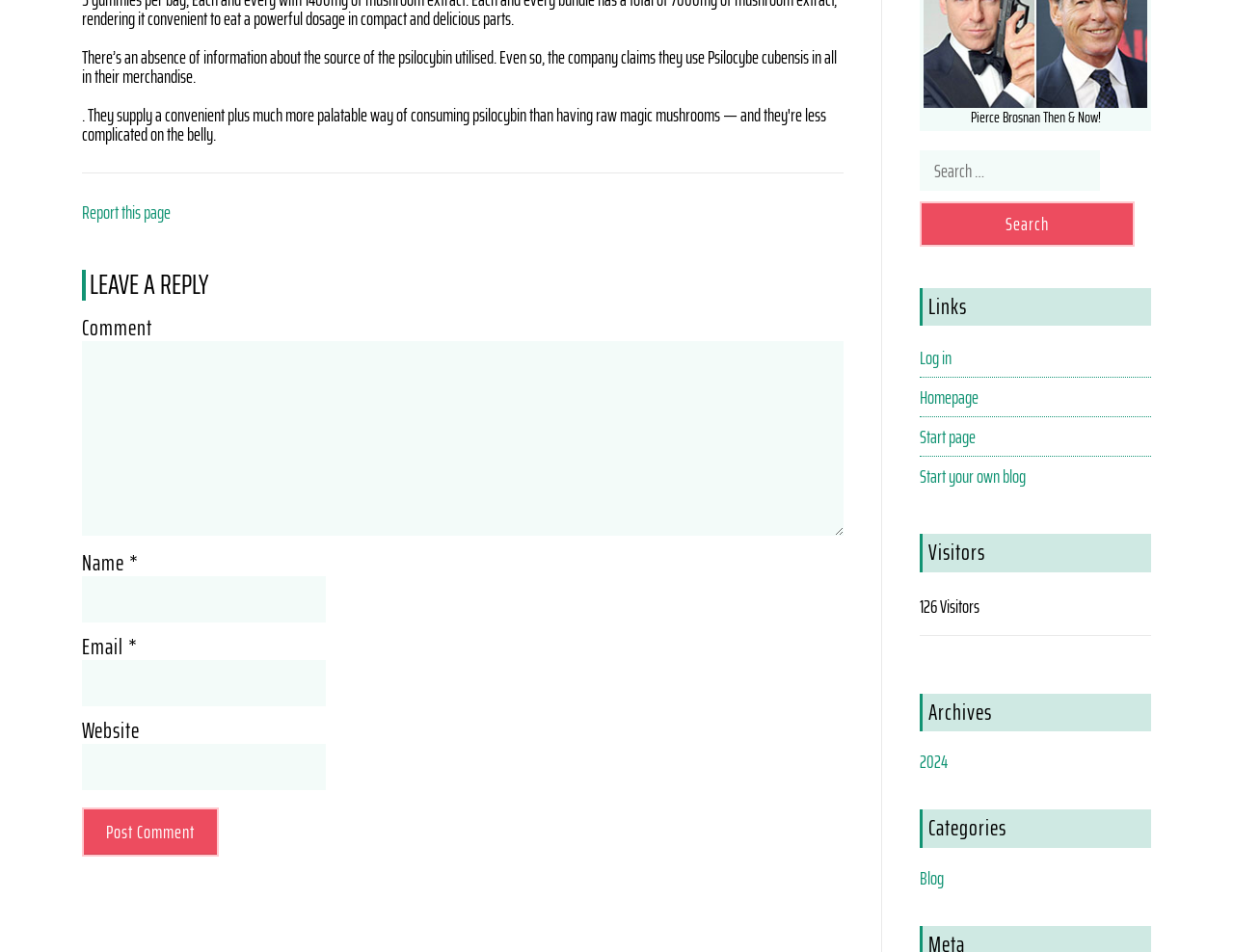Locate the bounding box coordinates of the element I should click to achieve the following instruction: "Search for something".

[0.745, 0.158, 0.891, 0.2]